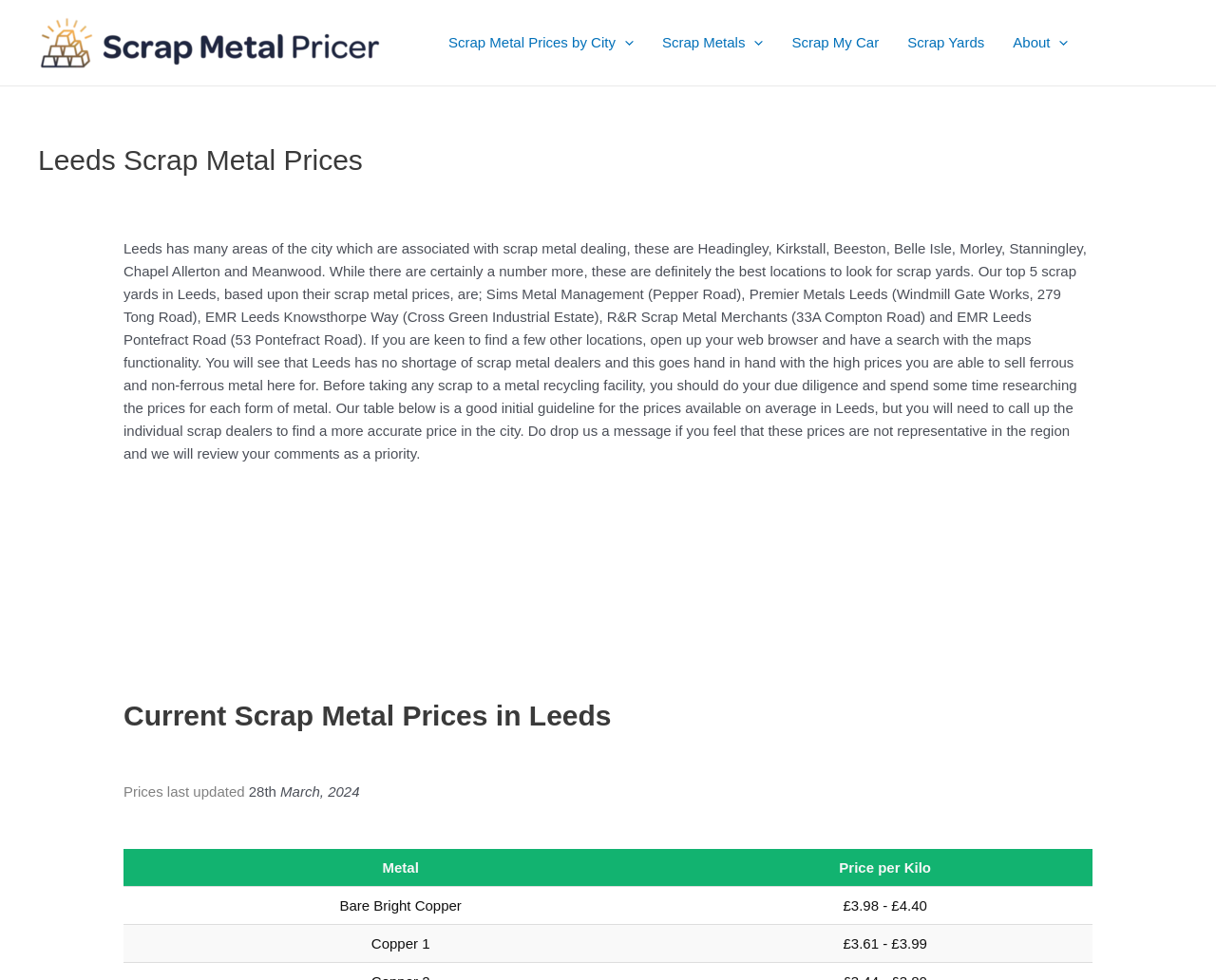Pinpoint the bounding box coordinates of the clickable element to carry out the following instruction: "Click on Scrap Metal Pricer link."

[0.031, 0.034, 0.314, 0.05]